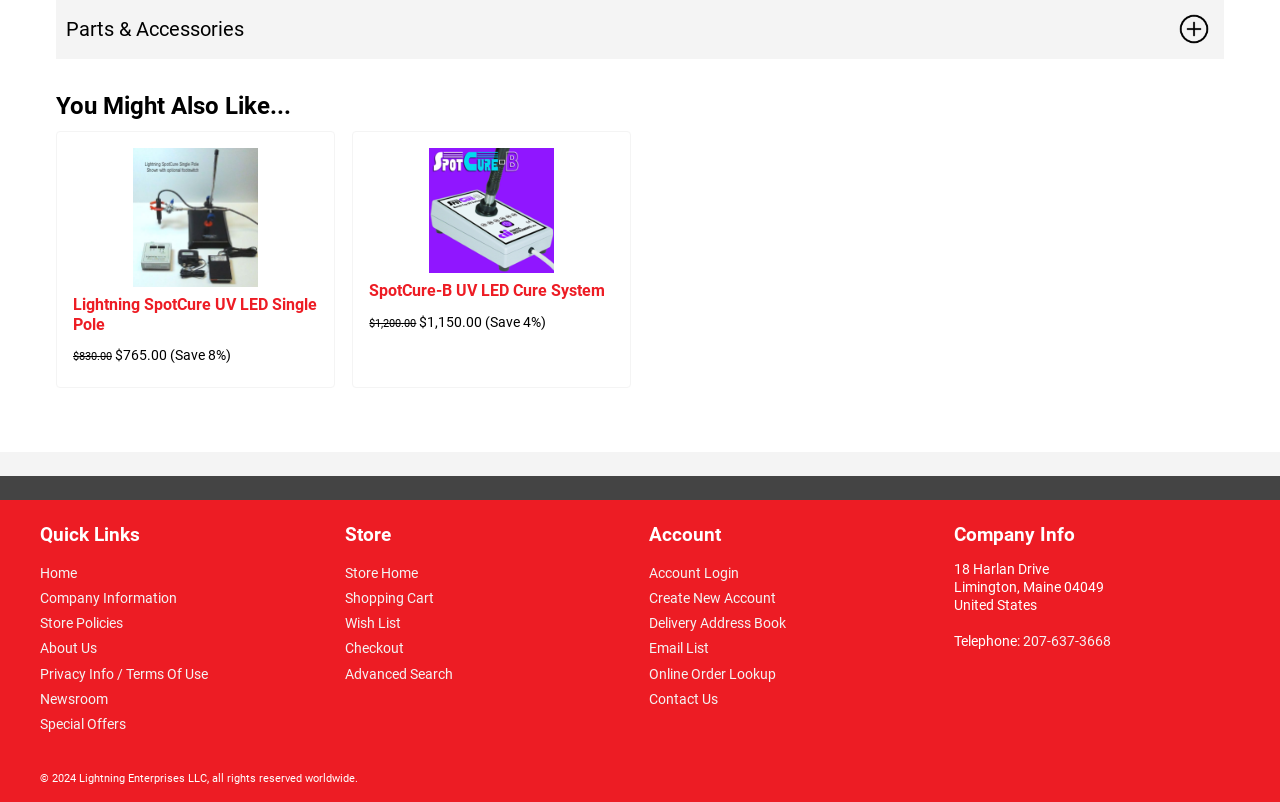Answer the question in one word or a short phrase:
What is the purpose of the 'You Might Also Like...' section?

To suggest related products